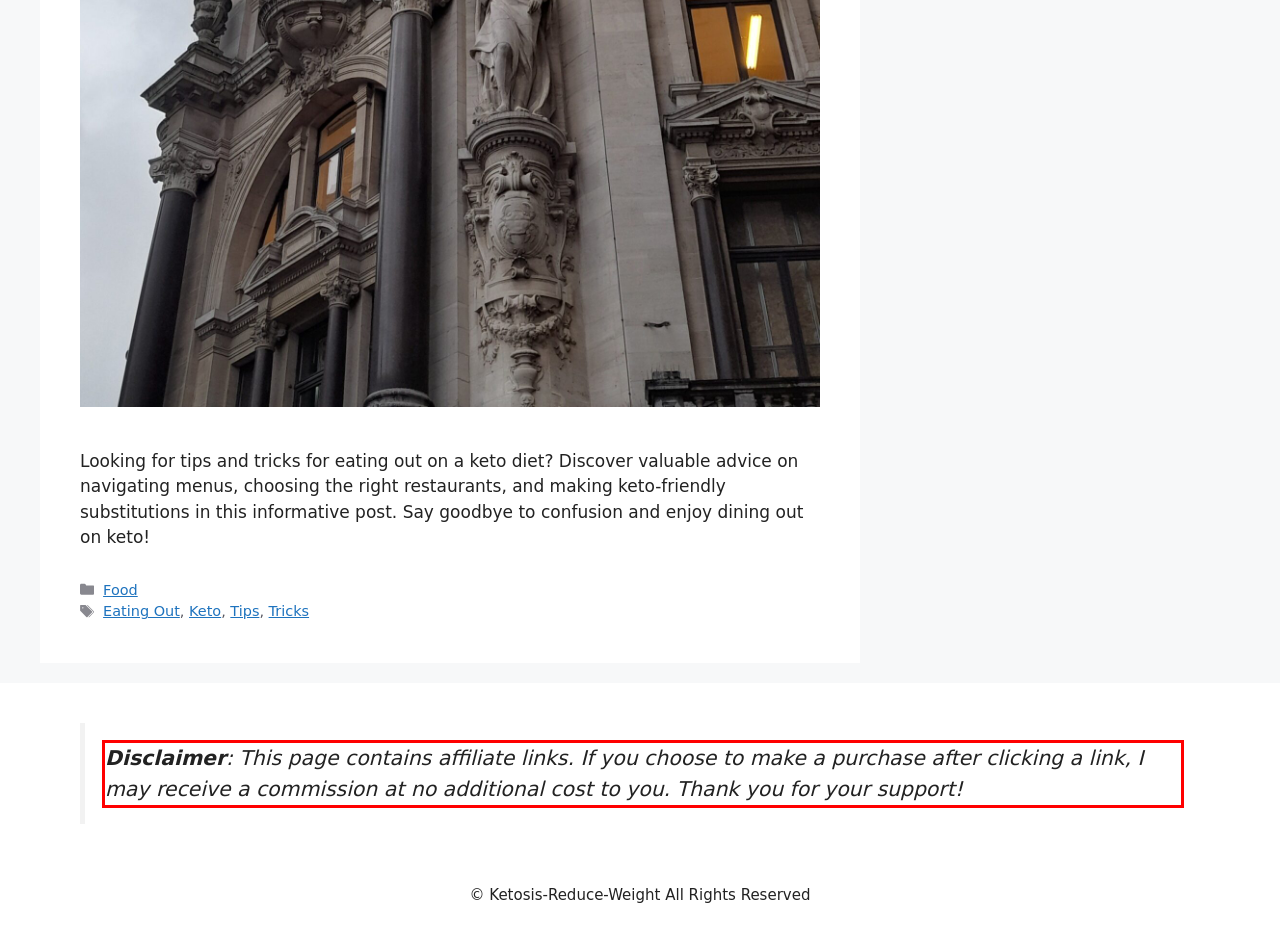Review the screenshot of the webpage and recognize the text inside the red rectangle bounding box. Provide the extracted text content.

Disclaimer: This page contains affiliate links. If you choose to make a purchase after clicking a link, I may receive a commission at no additional cost to you. Thank you for your support!